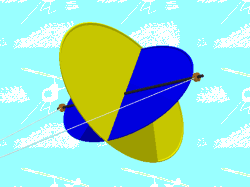Describe all the elements in the image with great detail.

This illustration depicts a UFO kite, showcasing its unique design and vibrant colors. The kite features a circular body divided into distinct blue and yellow sections, emphasizing its aesthetic appeal. It is attached to a horizontal spindle with two paddles, which contribute to its unique flight characteristics. The background highlights a light blue sky, adorned with faint cloud patterns, enhancing the visual impact of the kite. The text accompanying the image explains how the UFO kite operates using the Magnus effect, drawing an interesting comparison to traditional kite designs and elucidating its flight dynamics. The kite's inventive form not only serves practical flight purposes but also captivates onlookers with its eye-catching appearance.